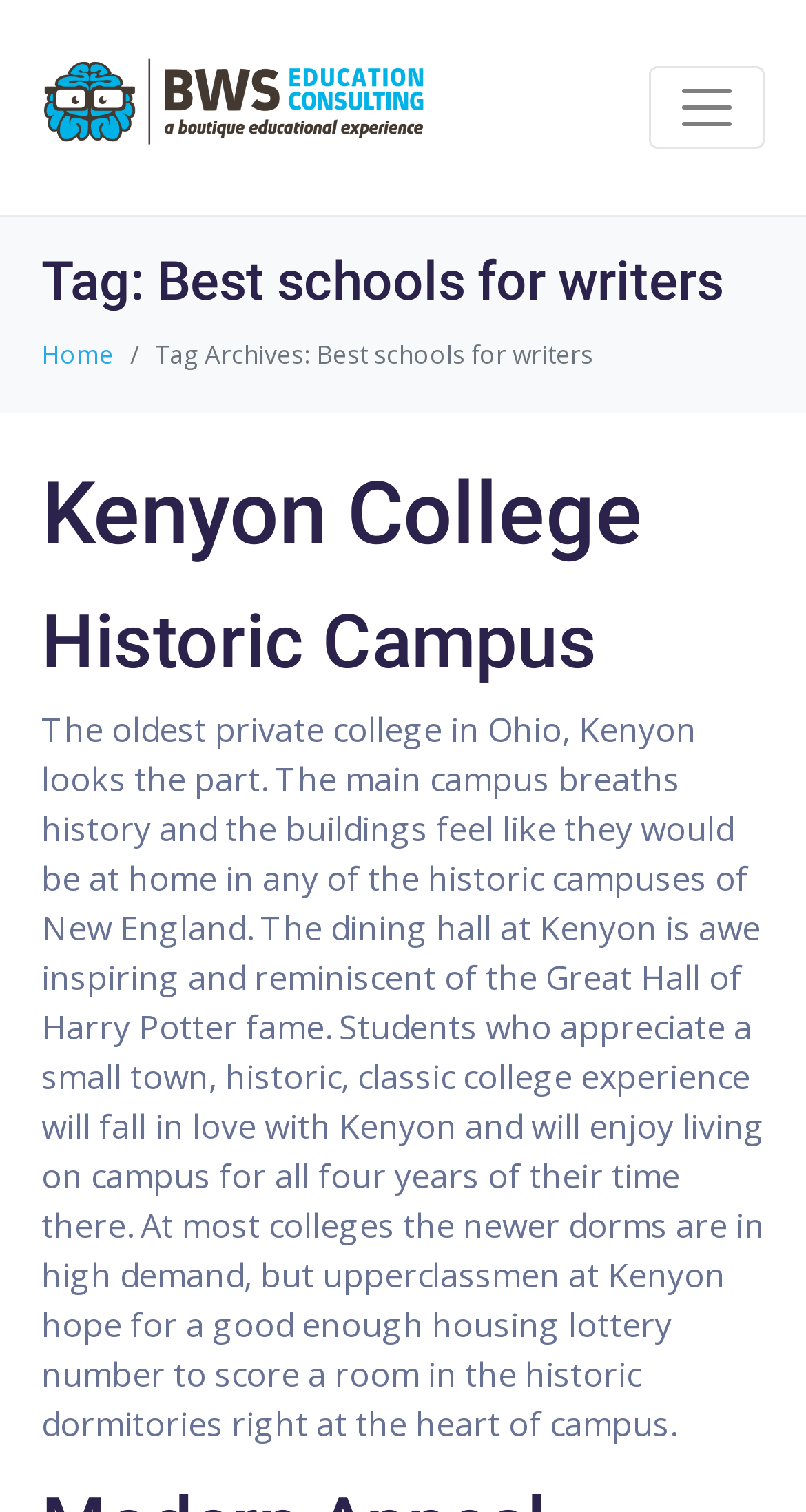What is the name of the famous hall that the Kenyon College dining hall is reminiscent of?
By examining the image, provide a one-word or phrase answer.

The Great Hall of Harry Potter